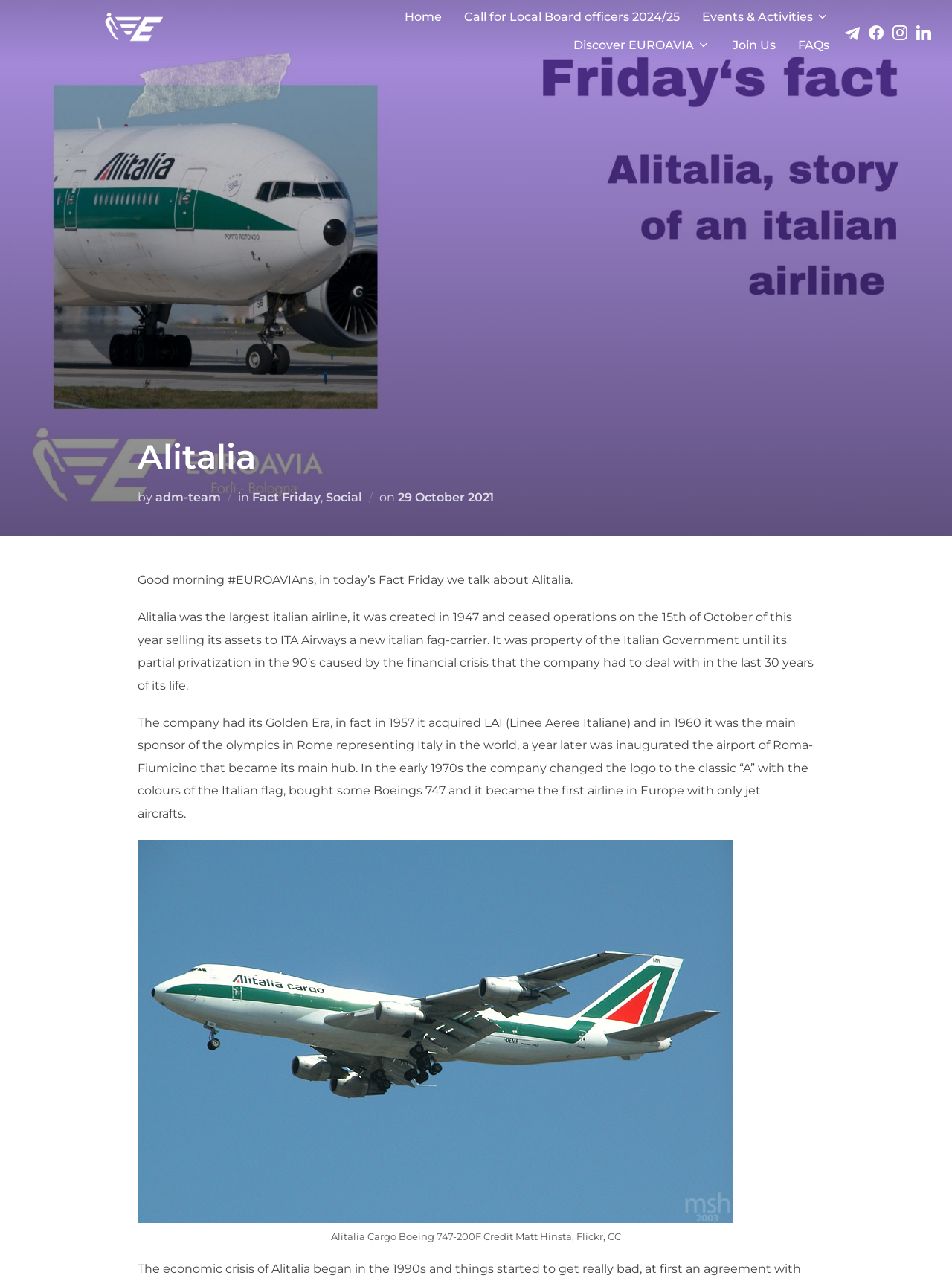Pinpoint the bounding box coordinates of the clickable area needed to execute the instruction: "Click on the link to watch The Warriorr Teaser". The coordinates should be specified as four float numbers between 0 and 1, i.e., [left, top, right, bottom].

None